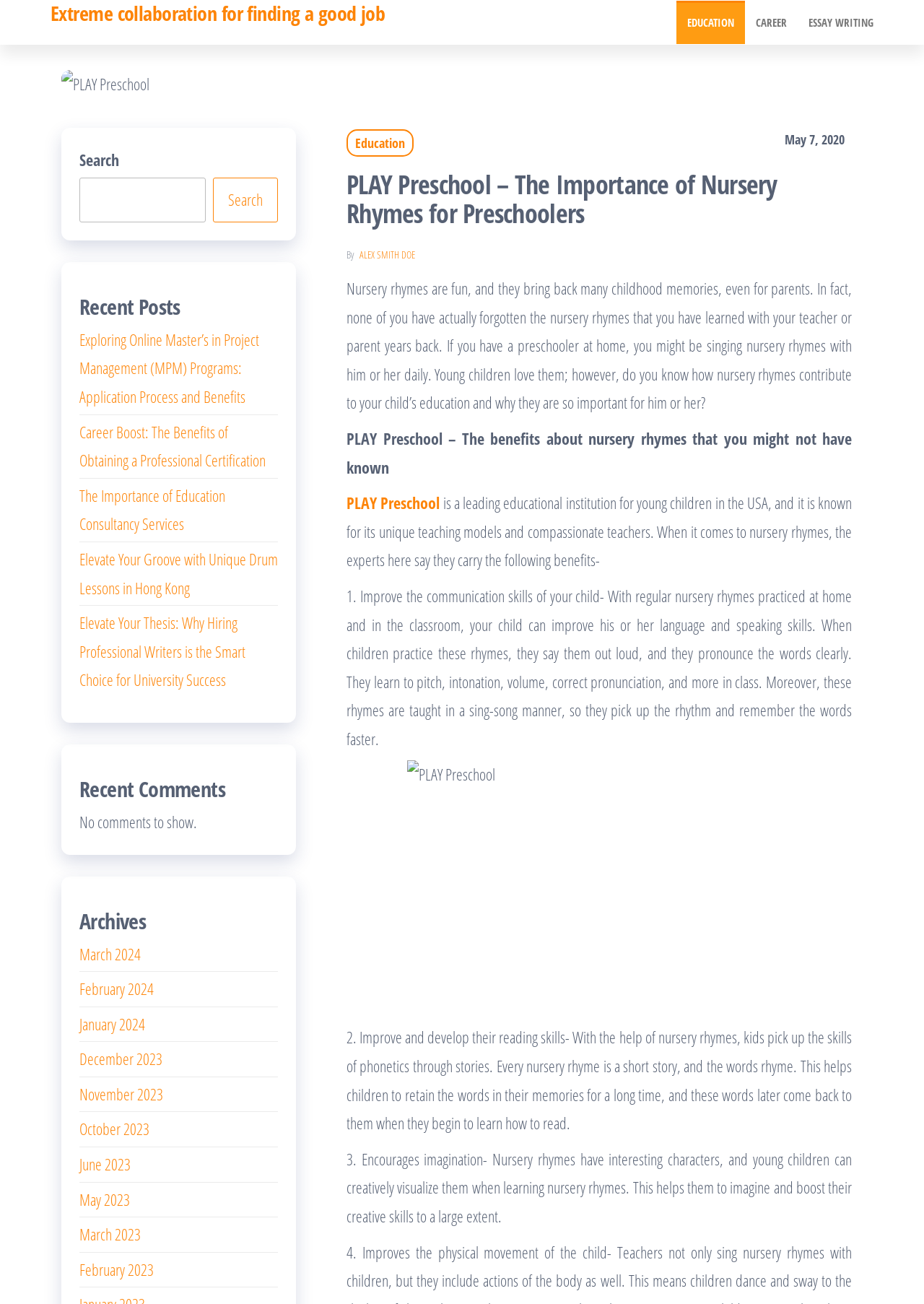Specify the bounding box coordinates of the element's region that should be clicked to achieve the following instruction: "View recent posts". The bounding box coordinates consist of four float numbers between 0 and 1, in the format [left, top, right, bottom].

[0.086, 0.226, 0.301, 0.244]